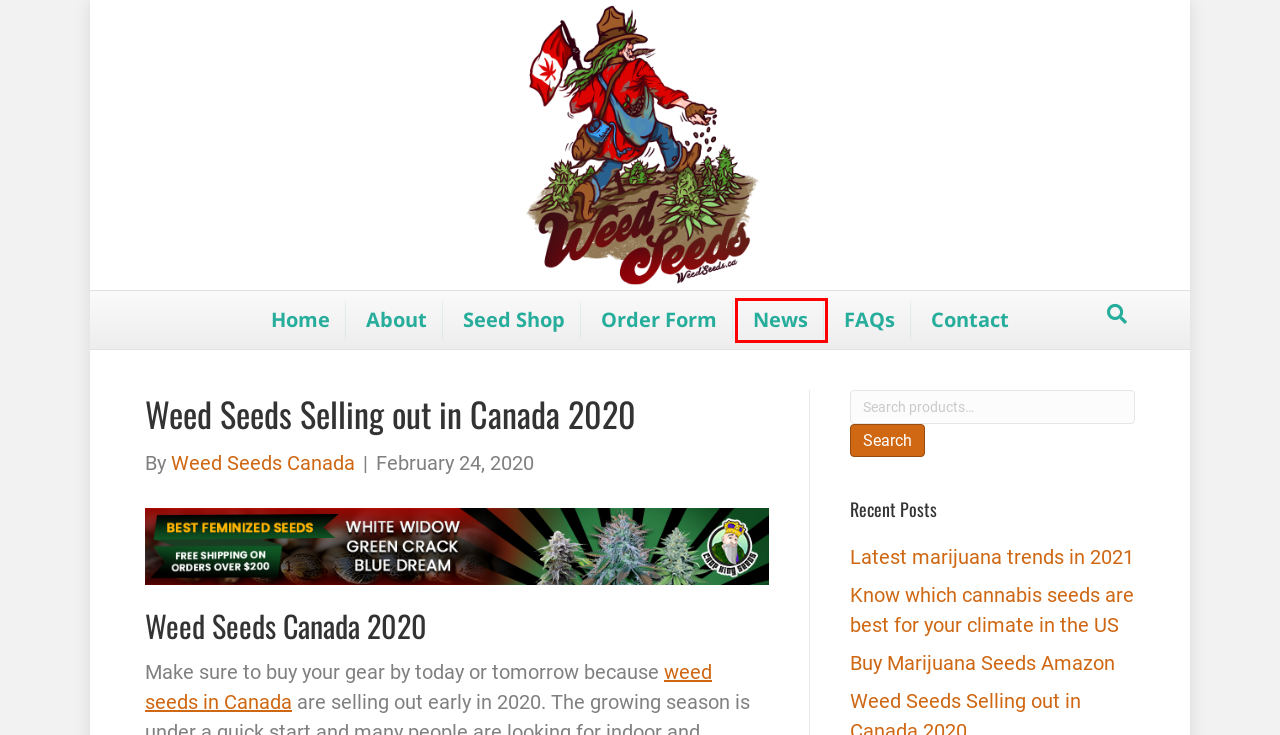Observe the provided screenshot of a webpage that has a red rectangle bounding box. Determine the webpage description that best matches the new webpage after clicking the element inside the red bounding box. Here are the candidates:
A. Buy BC seeds Online - GTA seeds, Pot seeds for sale online | WeedSeeds.ca
B. Contact - WeedSeeds.ca
C. News - WeedSeeds.ca
D. Weed Seeds Canada, Author at WeedSeeds.ca
E. Know which cannabis seeds are best for your climate in the US - WeedSeeds.ca
F. Buy Marijuana Seeds | Cannabis Seeds For Sale | Weed Seeds USA - Crop King Seeds
G. Marijuana Seeds Amazon | Buy Prime Cannabis Seeds Shipped Globally
H. FAQs - WeedSeeds.ca

C